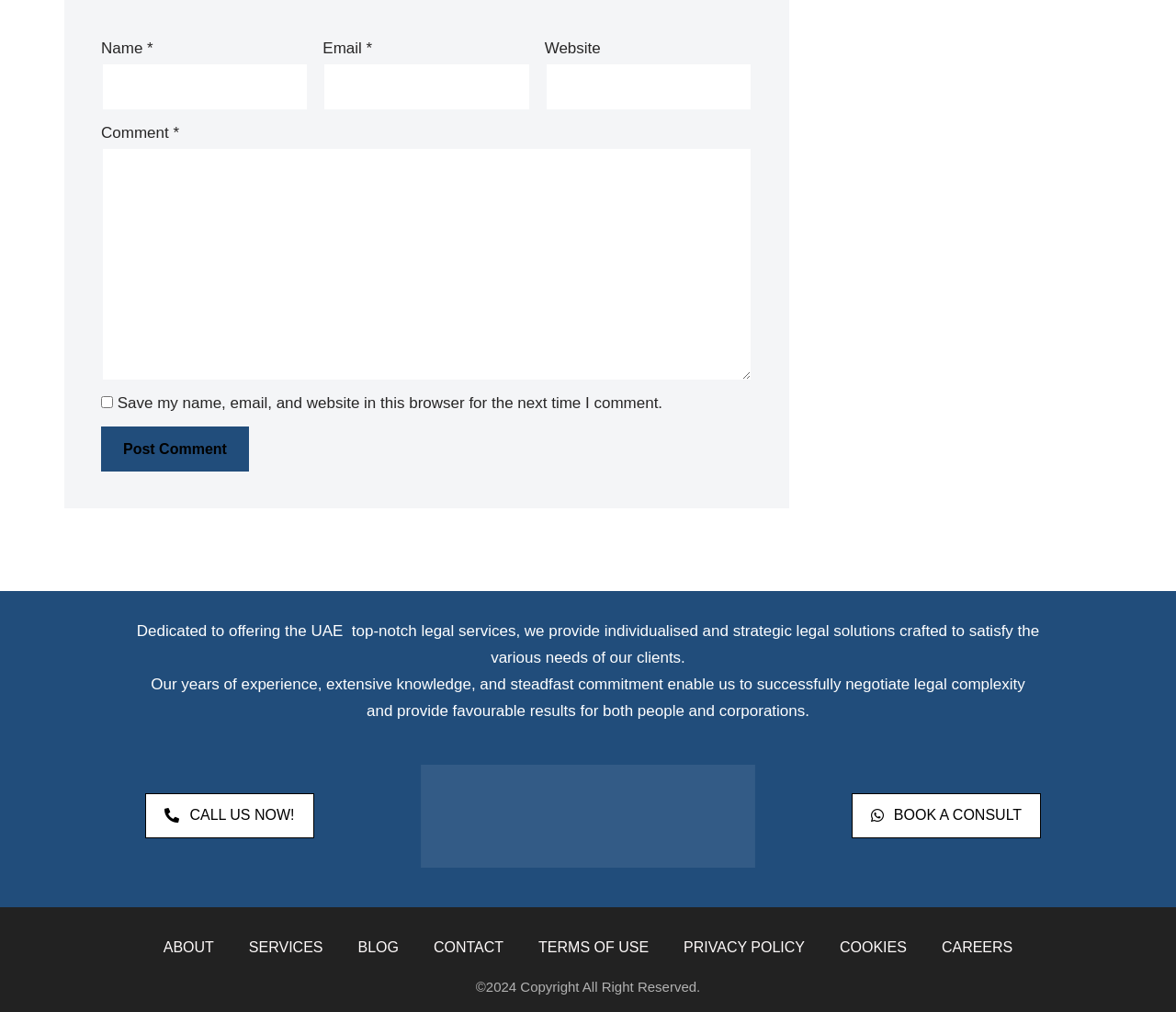Determine the bounding box coordinates of the target area to click to execute the following instruction: "Enter your website."

[0.463, 0.062, 0.64, 0.11]